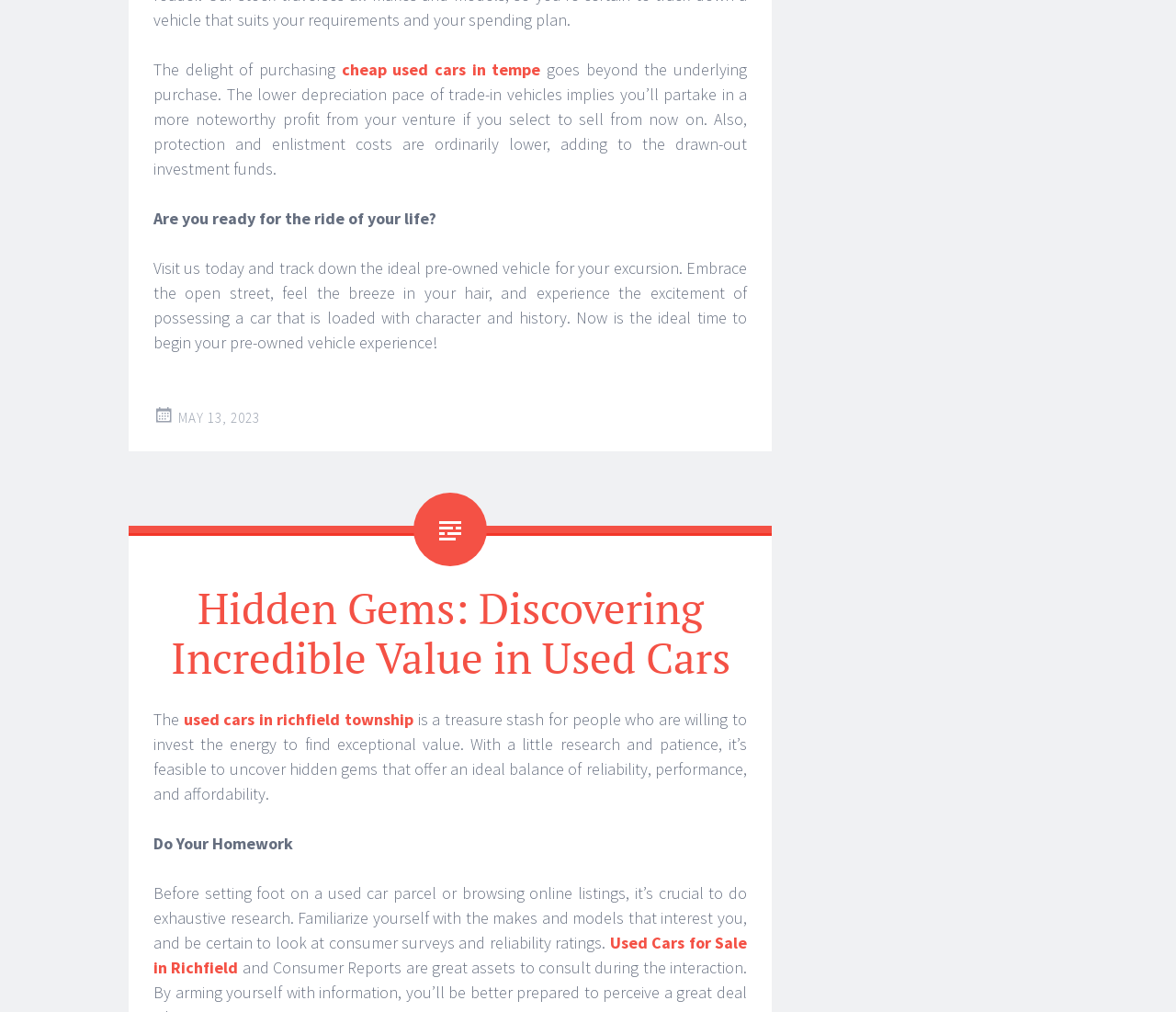What type of vehicles are being discussed?
Answer with a single word or short phrase according to what you see in the image.

Used cars